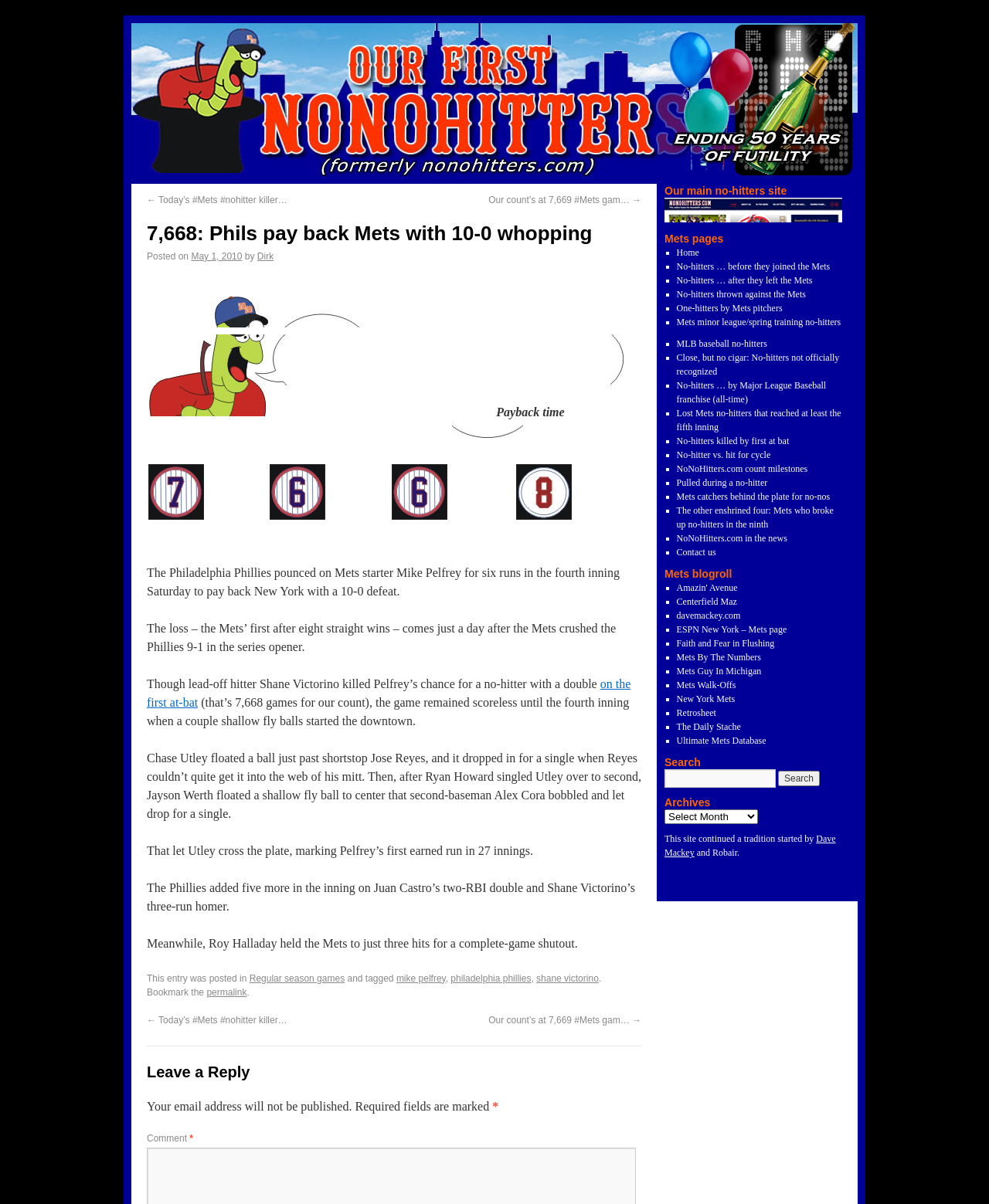Indicate the bounding box coordinates of the clickable region to achieve the following instruction: "Go to HOME."

None